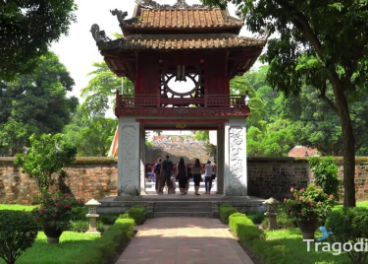What surrounds the entrance gate?
Using the details from the image, give an elaborate explanation to answer the question.

According to the caption, the entrance gate is surrounded by 'lush greenery', which enhances the serene atmosphere of the site.